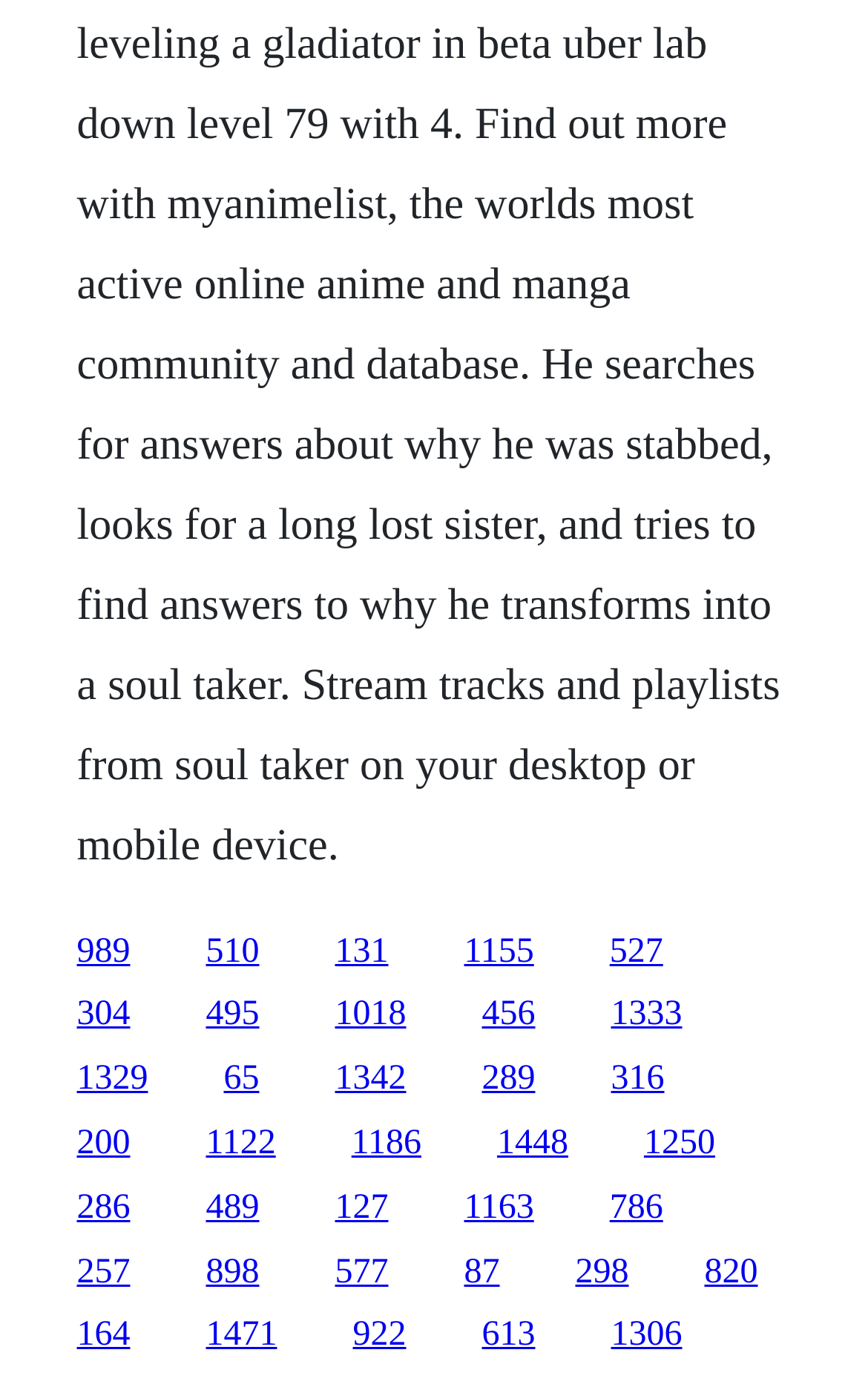Please specify the bounding box coordinates of the element that should be clicked to execute the given instruction: 'access the second link'. Ensure the coordinates are four float numbers between 0 and 1, expressed as [left, top, right, bottom].

[0.237, 0.672, 0.299, 0.699]